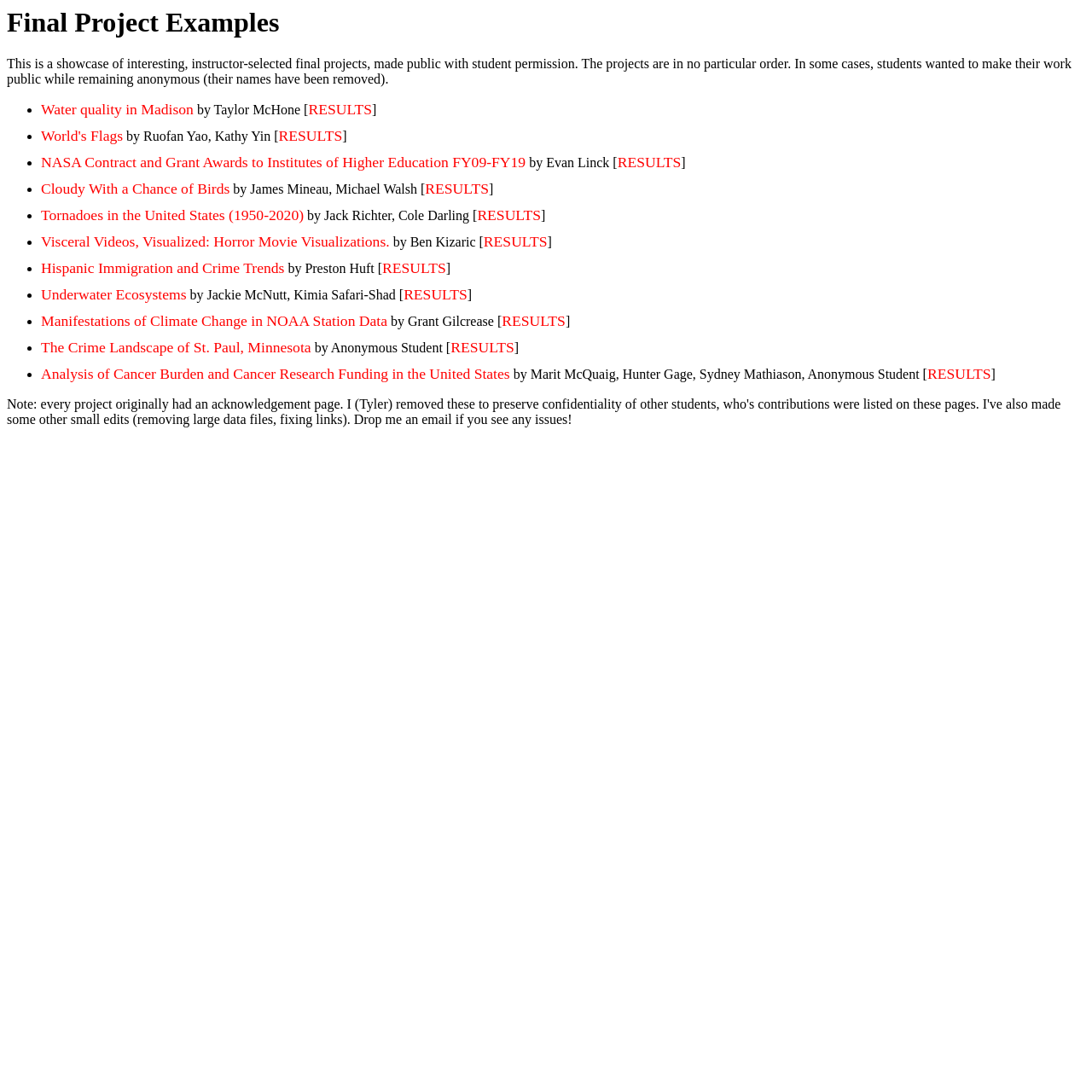Using the description "Hispanic Immigration and Crime Trends", locate and provide the bounding box of the UI element.

[0.038, 0.238, 0.26, 0.253]